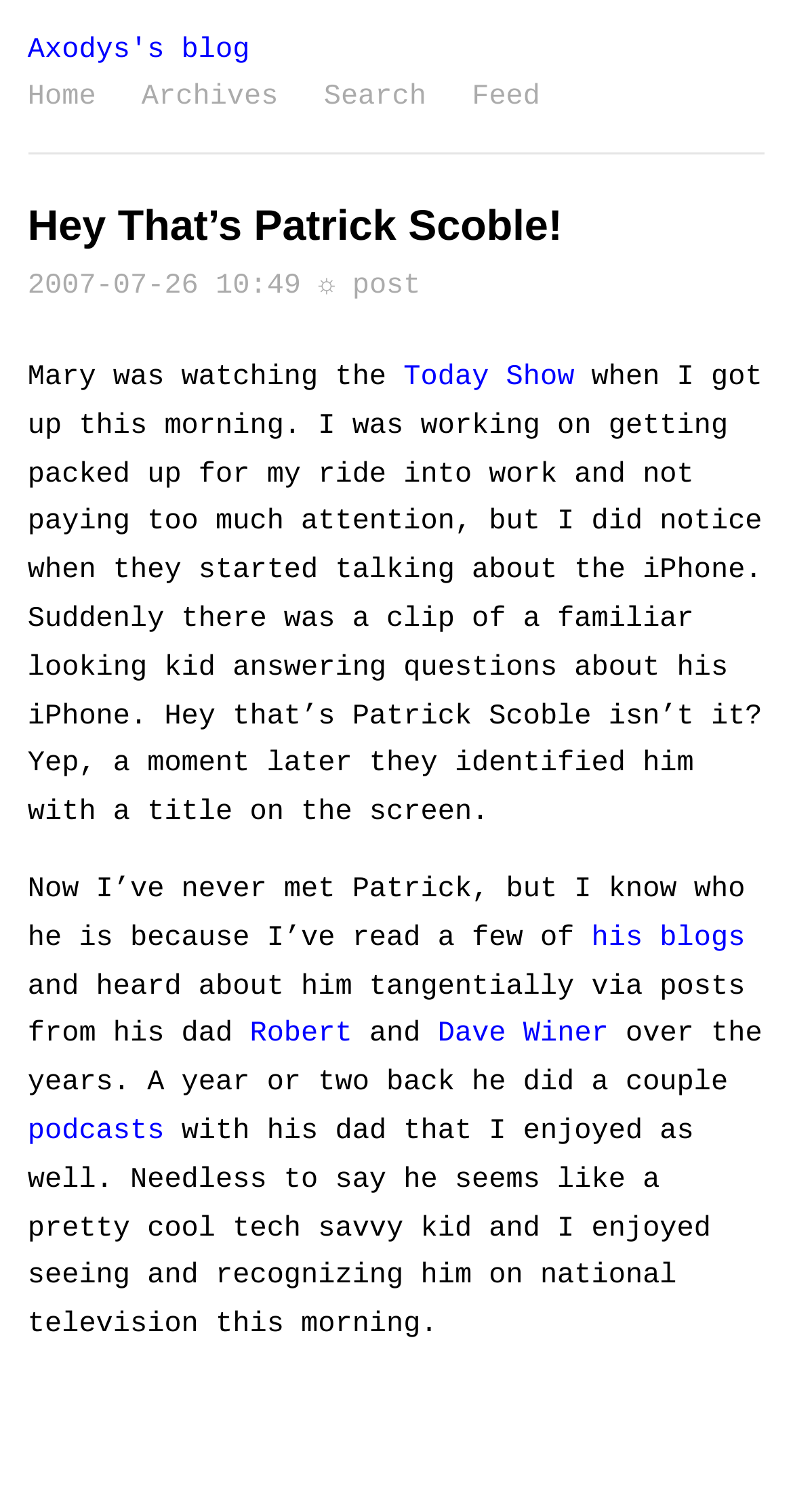What type of content did Patrick create with his dad?
Please provide a comprehensive answer based on the information in the image.

The article mentions that a year or two back, Patrick did a couple of podcasts with his dad that the author enjoyed.